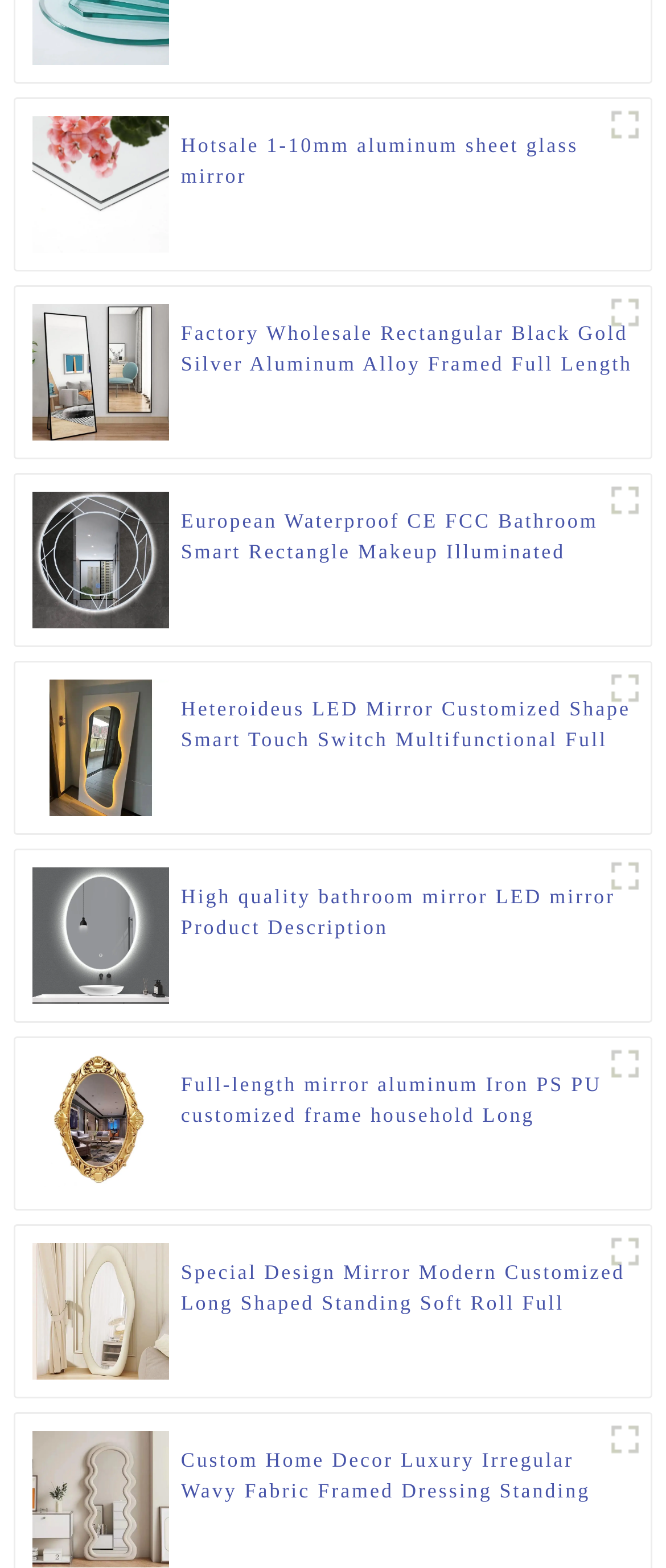Please specify the bounding box coordinates for the clickable region that will help you carry out the instruction: "View Hotsale 1-10mm aluminum sheet glass mirror".

[0.272, 0.083, 0.952, 0.122]